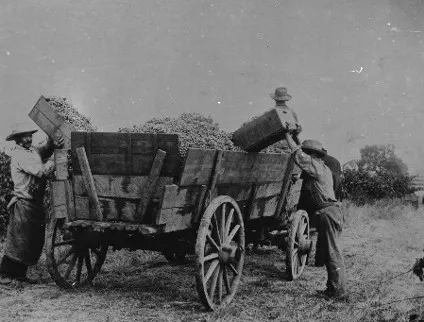Provide a thorough description of the image presented.

This historic black-and-white image captures a scene from the early 1900s during the grape harvest in Lodi, California, known for its rich winemaking heritage. In the foreground, two men are seen unloading crates of grapes into a large wooden cart, while a third individual appears to be lifting a box from above. The cart, marked by its substantial wooden wheels, stands as a testament to the agricultural practices of that era. The backdrop hints at a sprawling vineyard, emphasizing the region's deep-rooted connection to grape cultivation, specifically Zinfandel, which has been a significant part of Lodi's identity. This image not only reflects the labor involved in grape harvesting but also the community's dedication to preserving and promoting the Zinfandel grape, as noted in the historical context of the Zinfandel Advocates and Producers (ZAP) organization.